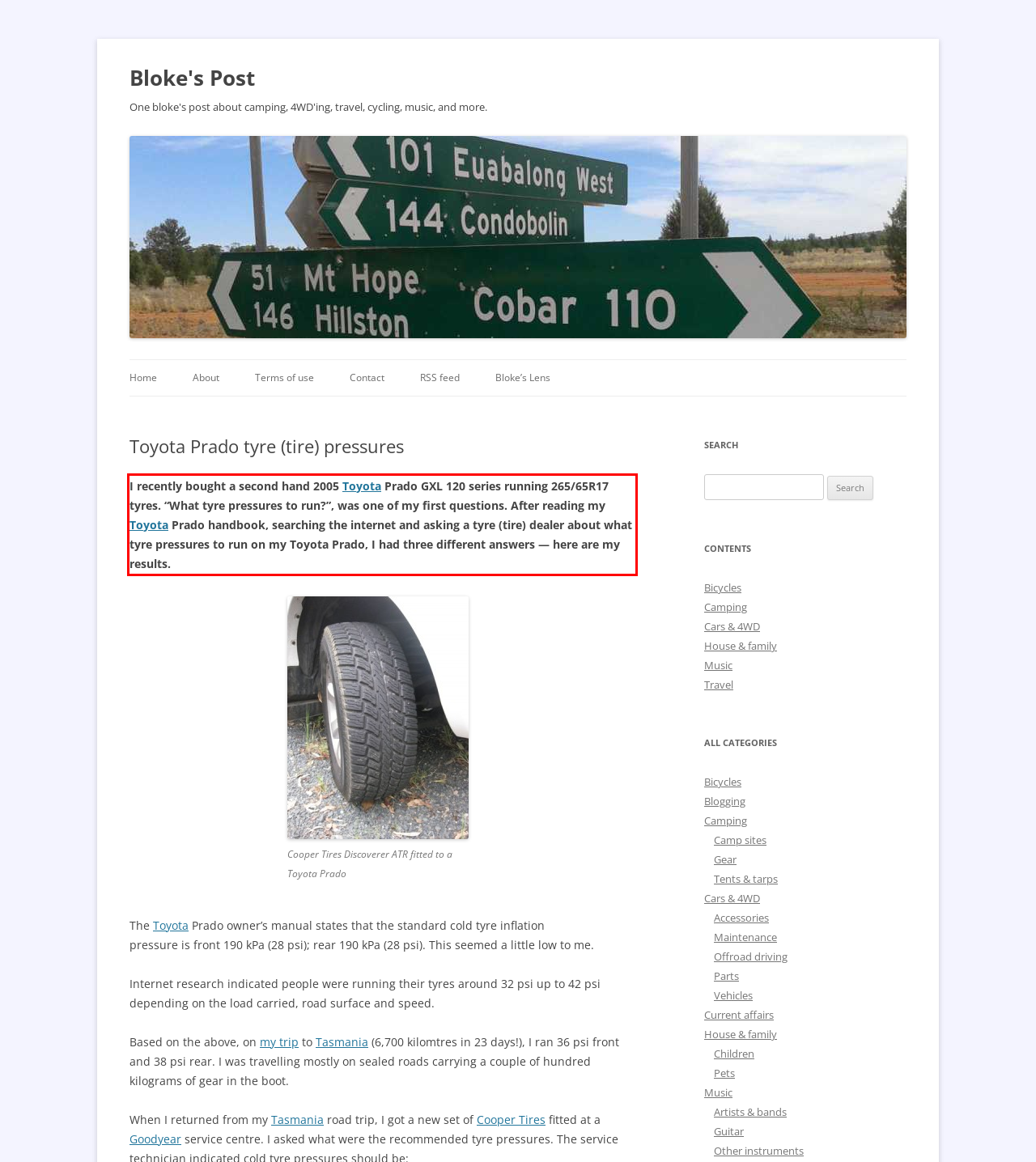Identify the text within the red bounding box on the webpage screenshot and generate the extracted text content.

I recently bought a second hand 2005 Toyota Prado GXL 120 series running 265/65R17 tyres. “What tyre pressures to run?”, was one of my first questions. After reading my Toyota Prado handbook, searching the internet and asking a tyre (tire) dealer about what tyre pressures to run on my Toyota Prado, I had three different answers — here are my results.